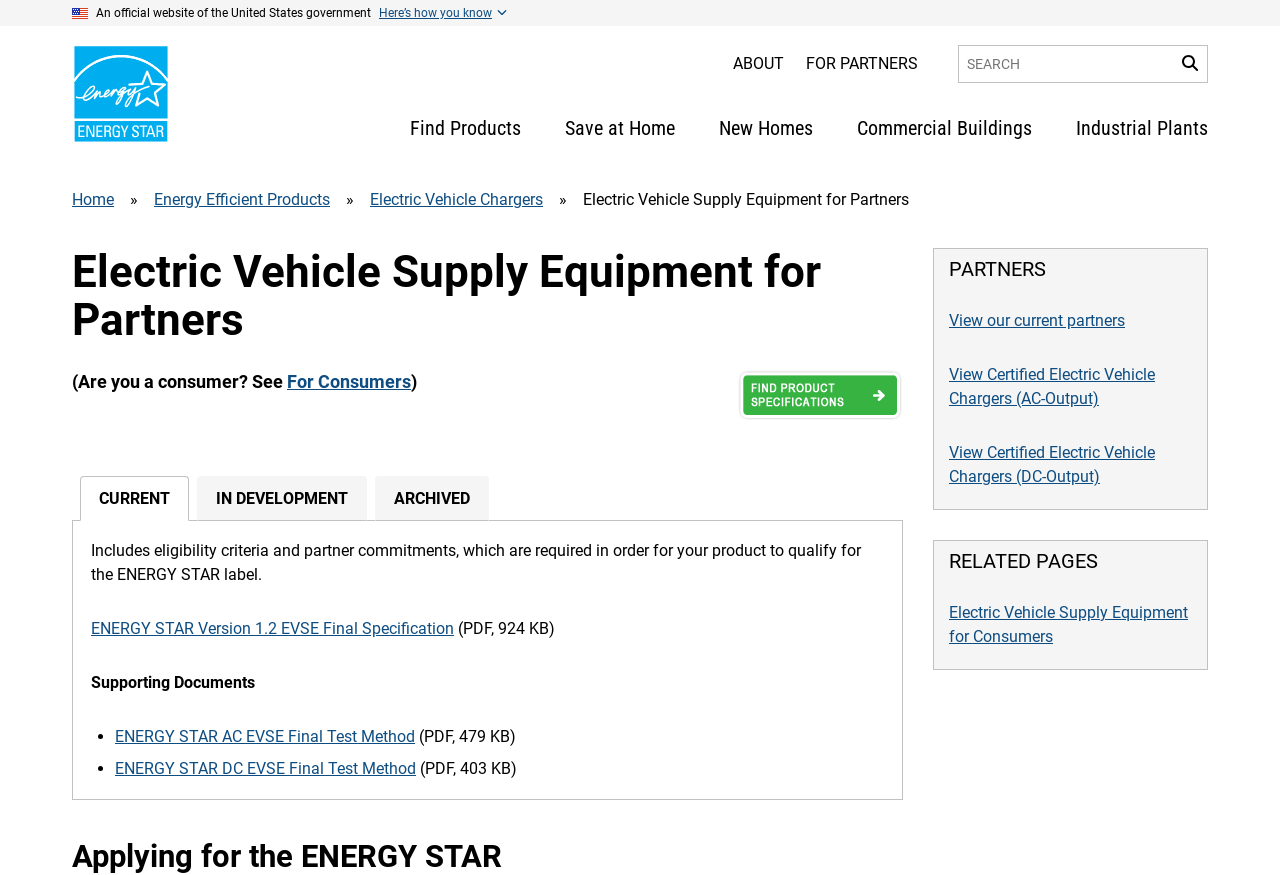Extract the primary header of the webpage and generate its text.

Electric Vehicle Supply Equipment for Partners